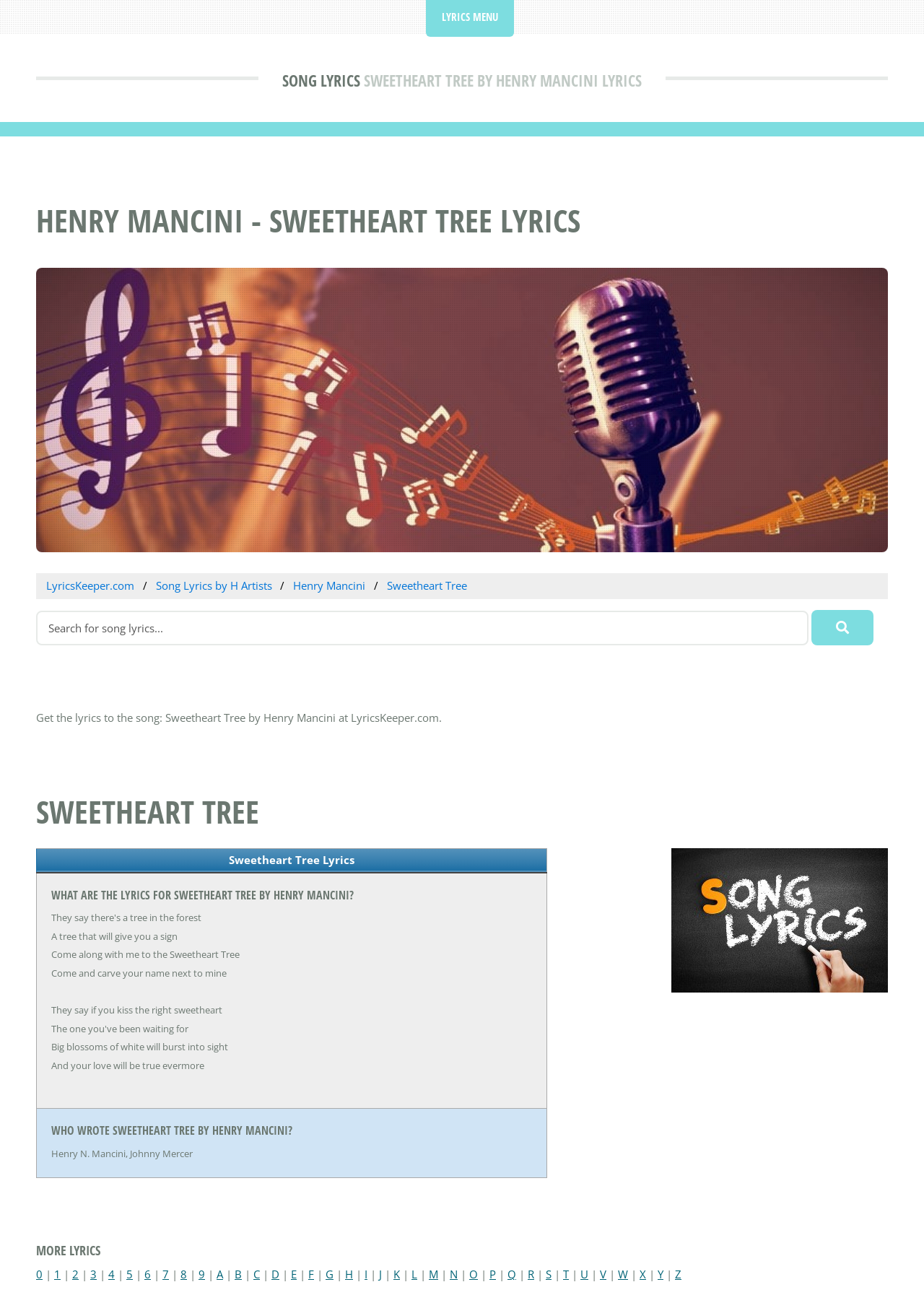What is the first line of the song lyrics?
Provide a detailed answer to the question using information from the image.

The first line of the song lyrics can be found in the table cell 'WHAT ARE THE LYRICS FOR SWEETHEART TREE BY HENRY MANCINI?'.